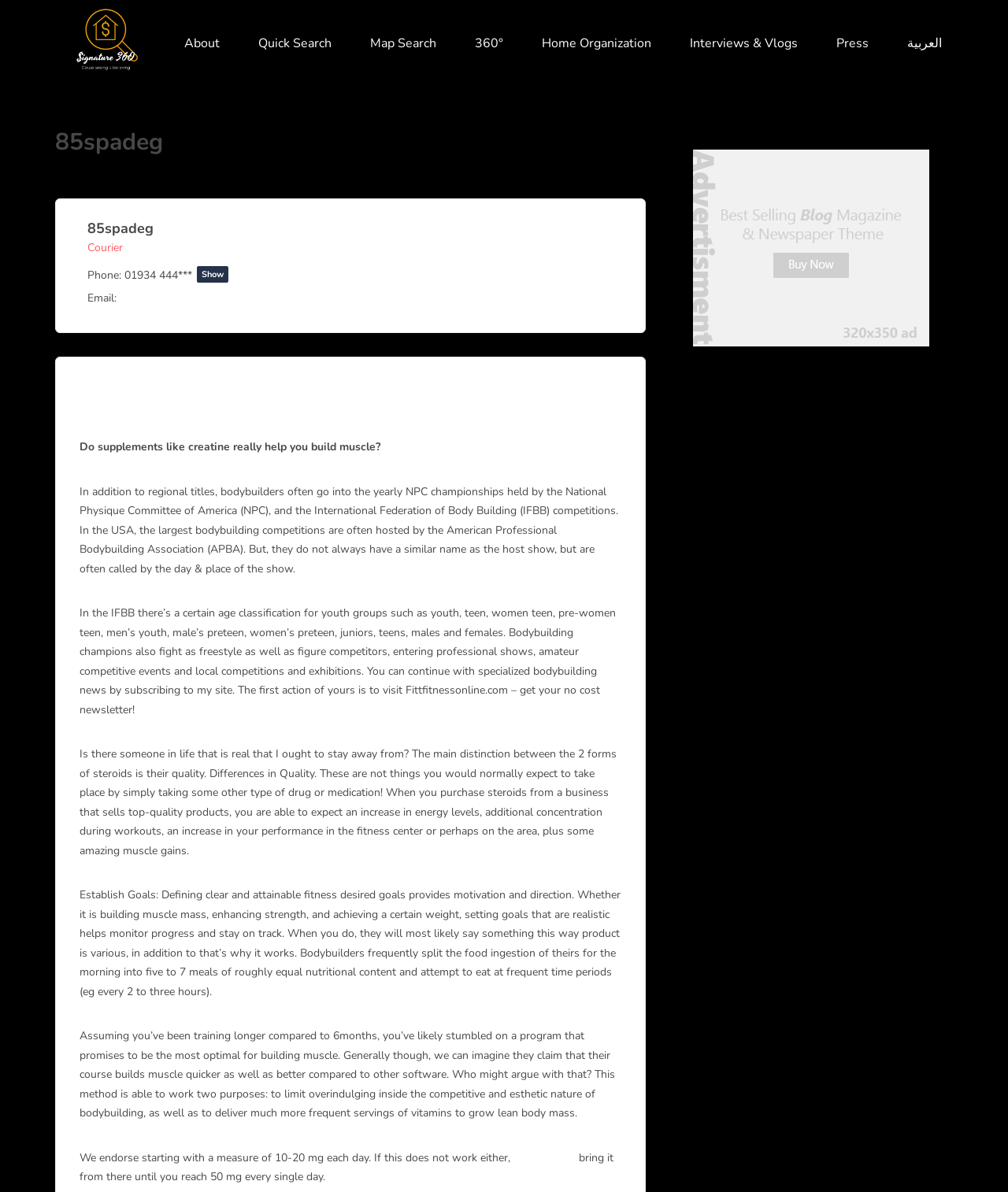How many paragraphs are in the main article?
Based on the visual content, answer with a single word or a brief phrase.

5